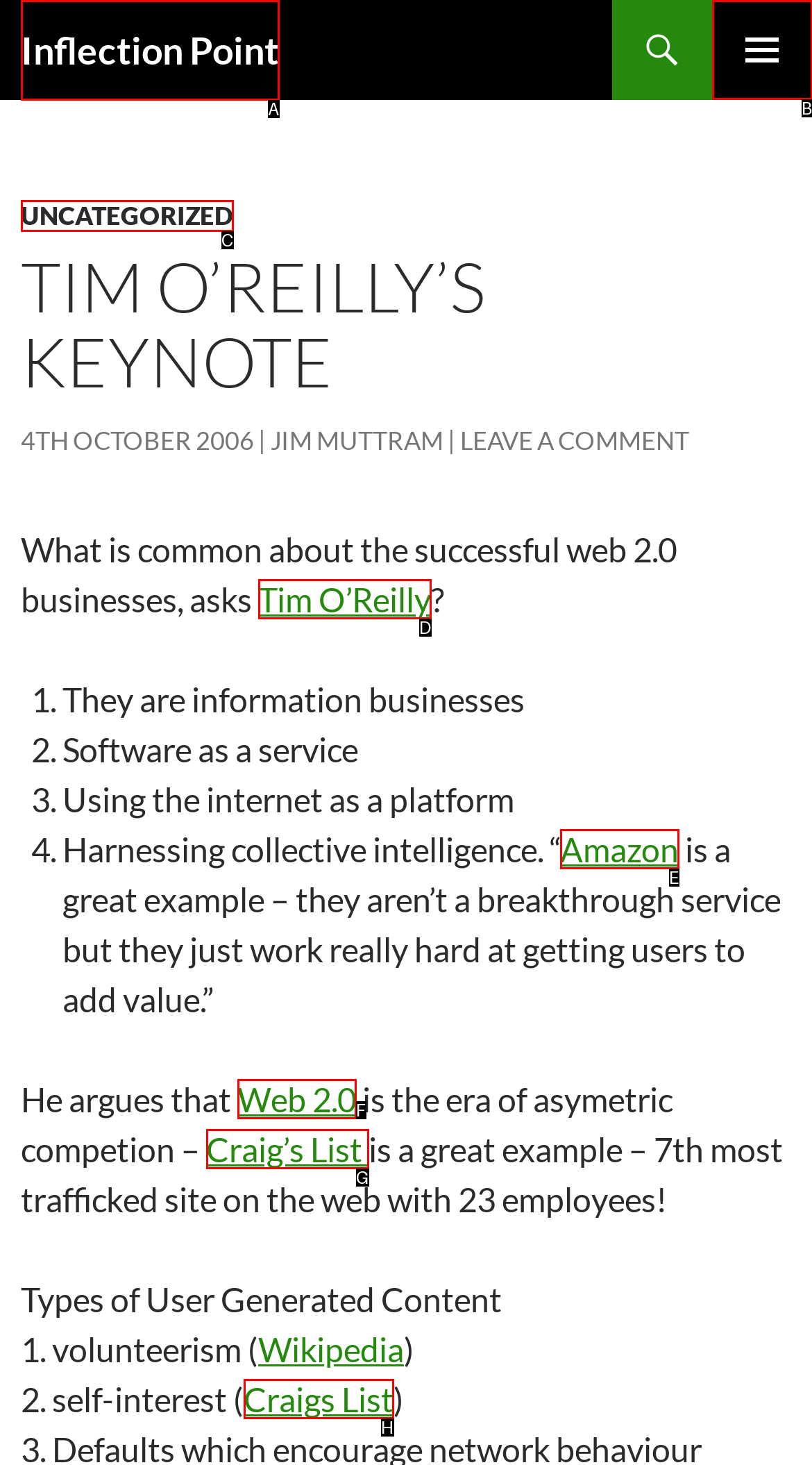Determine the letter of the UI element that you need to click to perform the task: Click the PRIMARY MENU button.
Provide your answer with the appropriate option's letter.

B